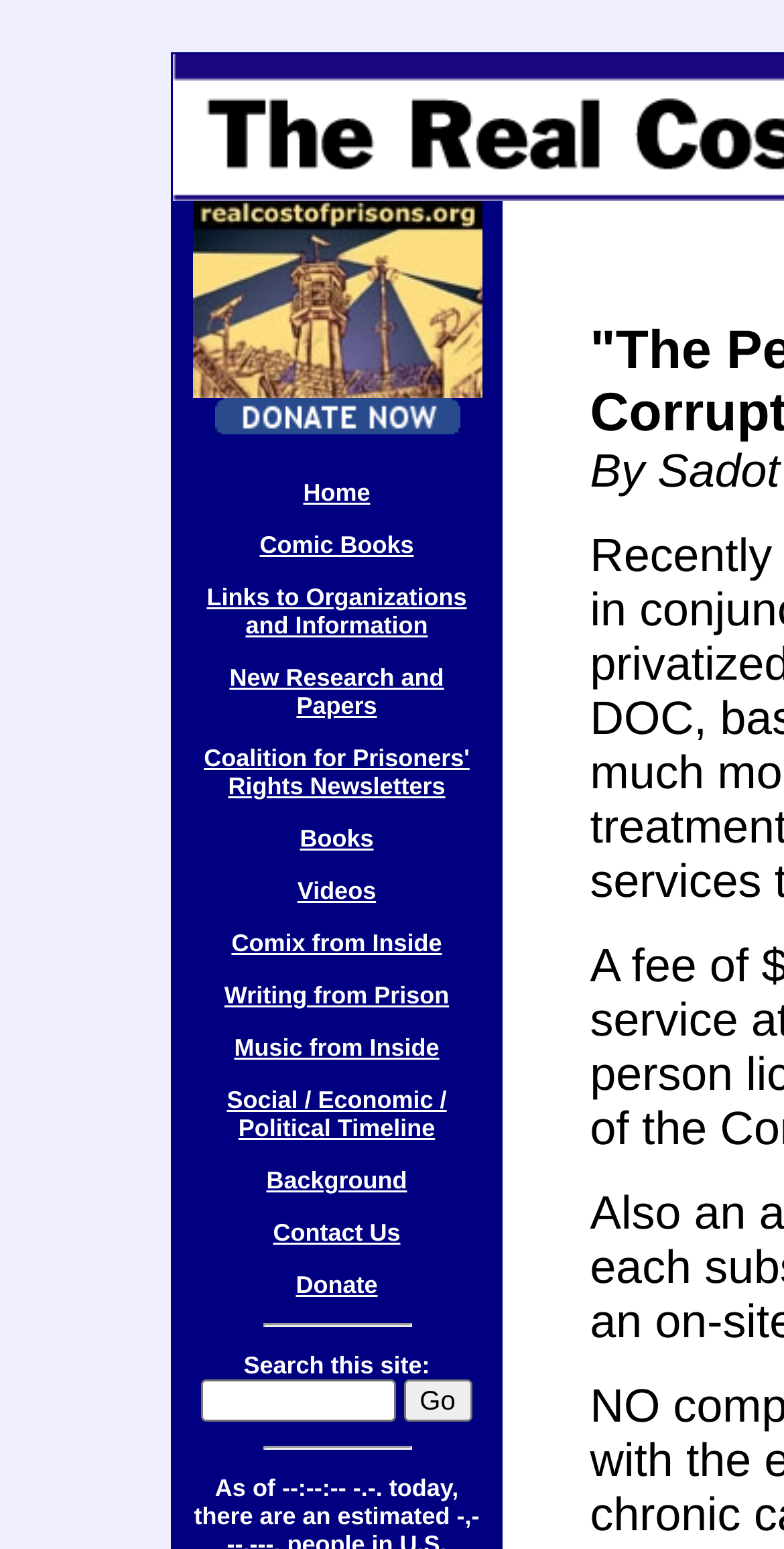Determine the bounding box coordinates for the area that needs to be clicked to fulfill this task: "Go to Home". The coordinates must be given as four float numbers between 0 and 1, i.e., [left, top, right, bottom].

[0.387, 0.309, 0.472, 0.327]